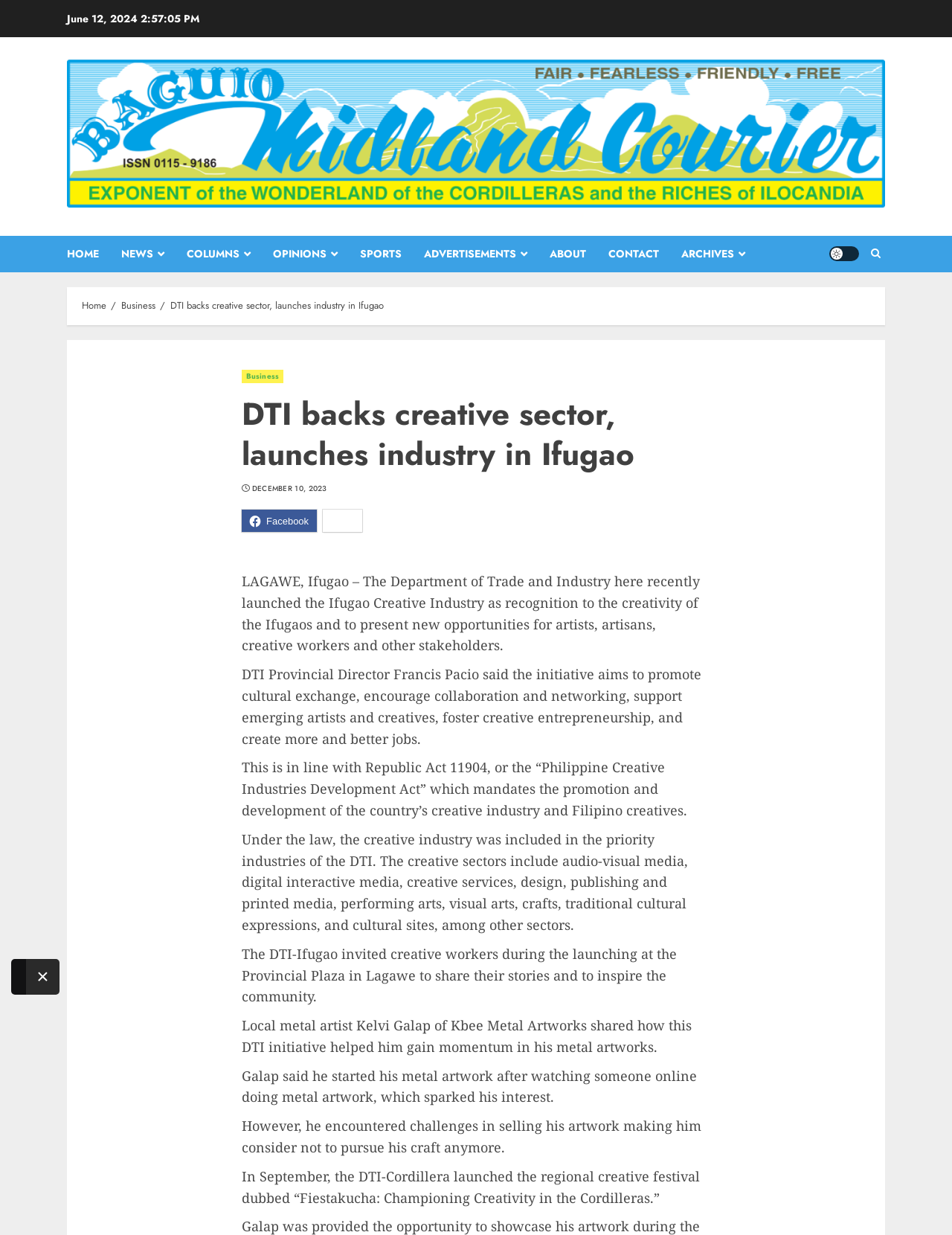What is the name of the metal artist who shared his story during the launching?
Look at the image and respond with a one-word or short-phrase answer.

Kelvi Galap